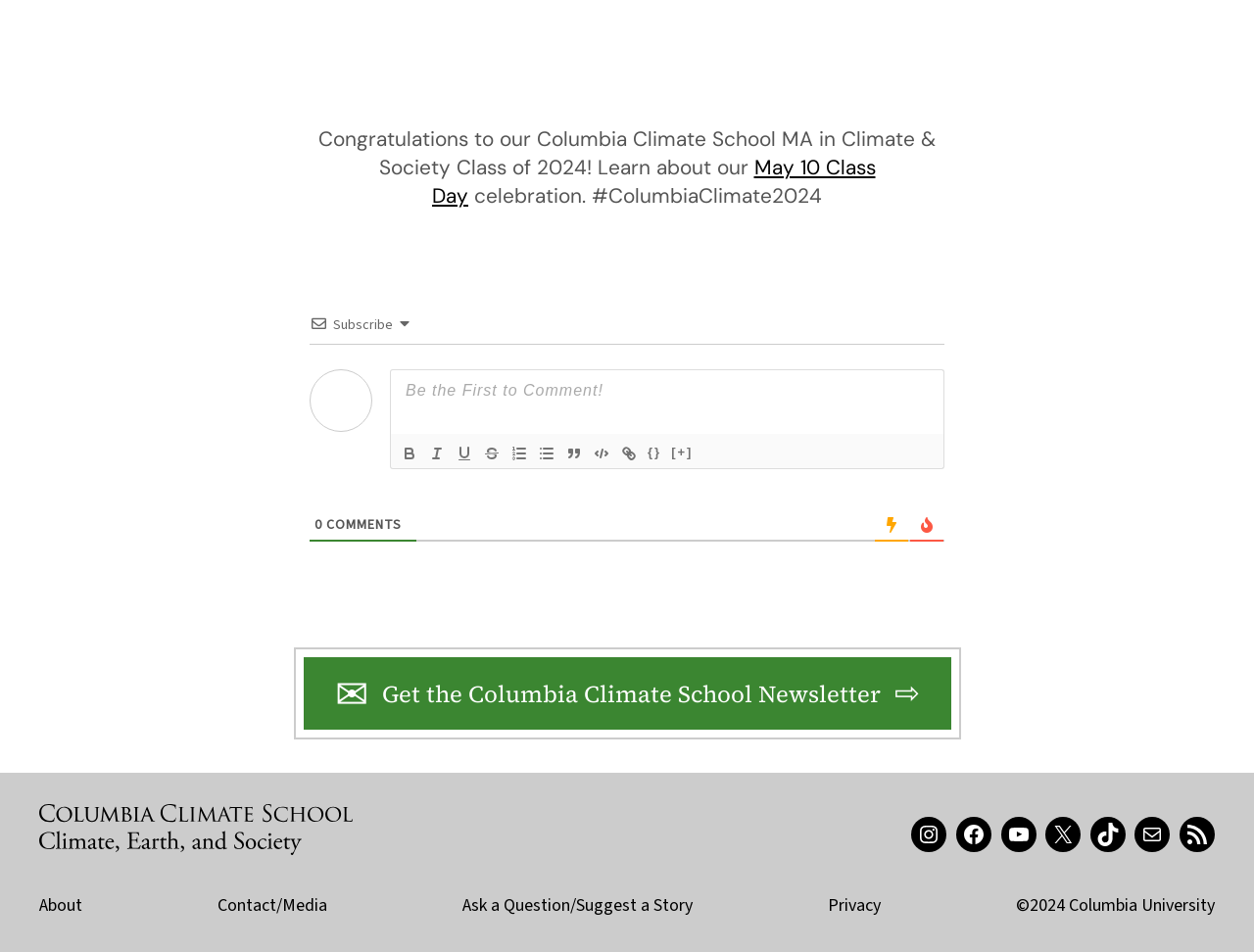Locate the bounding box coordinates of the clickable element to fulfill the following instruction: "Visit the Columbia Climate School Instagram page". Provide the coordinates as four float numbers between 0 and 1 in the format [left, top, right, bottom].

[0.727, 0.858, 0.755, 0.895]